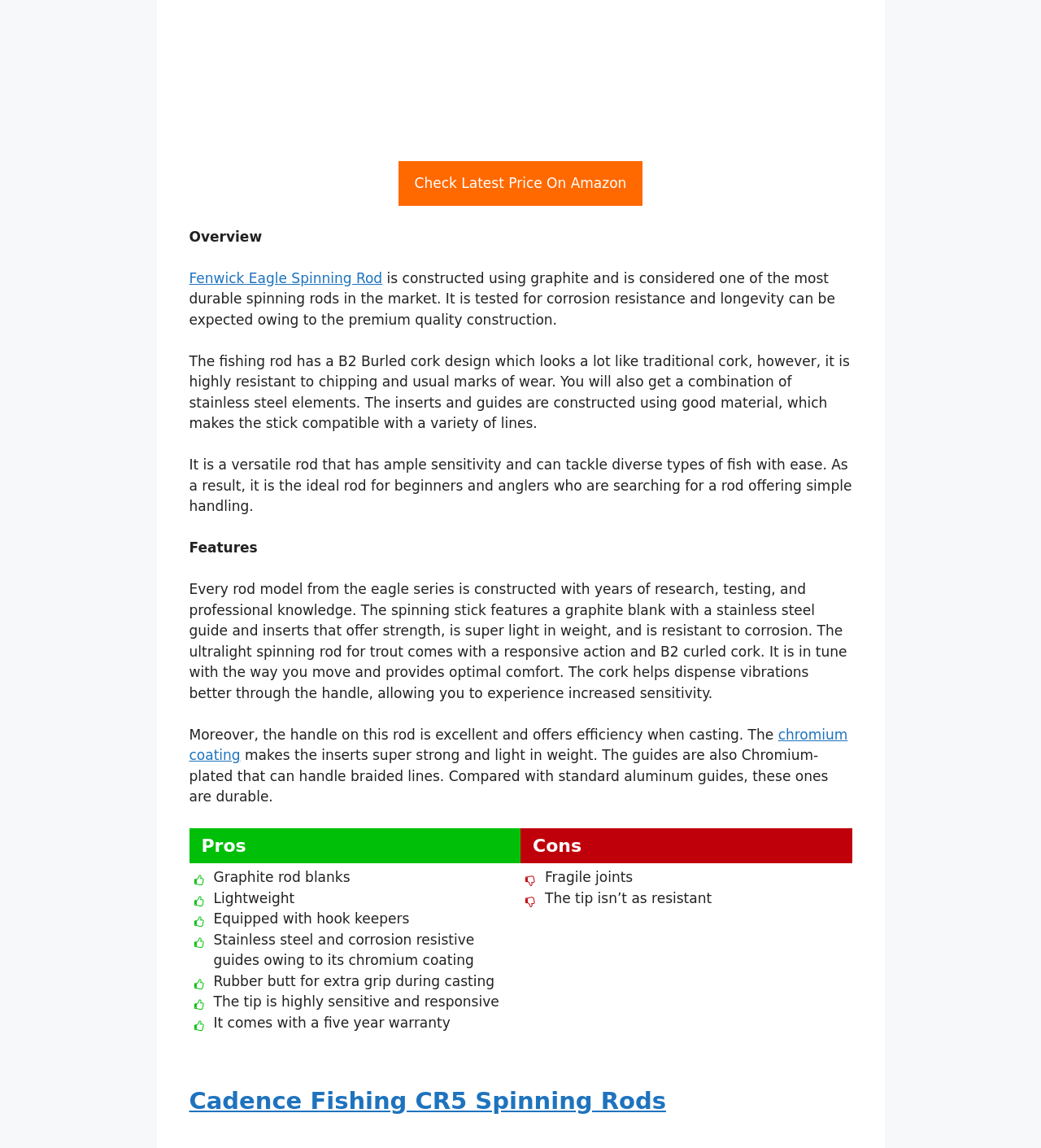What is the material of the Fenwick Eagle Spinning Rod?
Answer with a single word or phrase, using the screenshot for reference.

Graphite